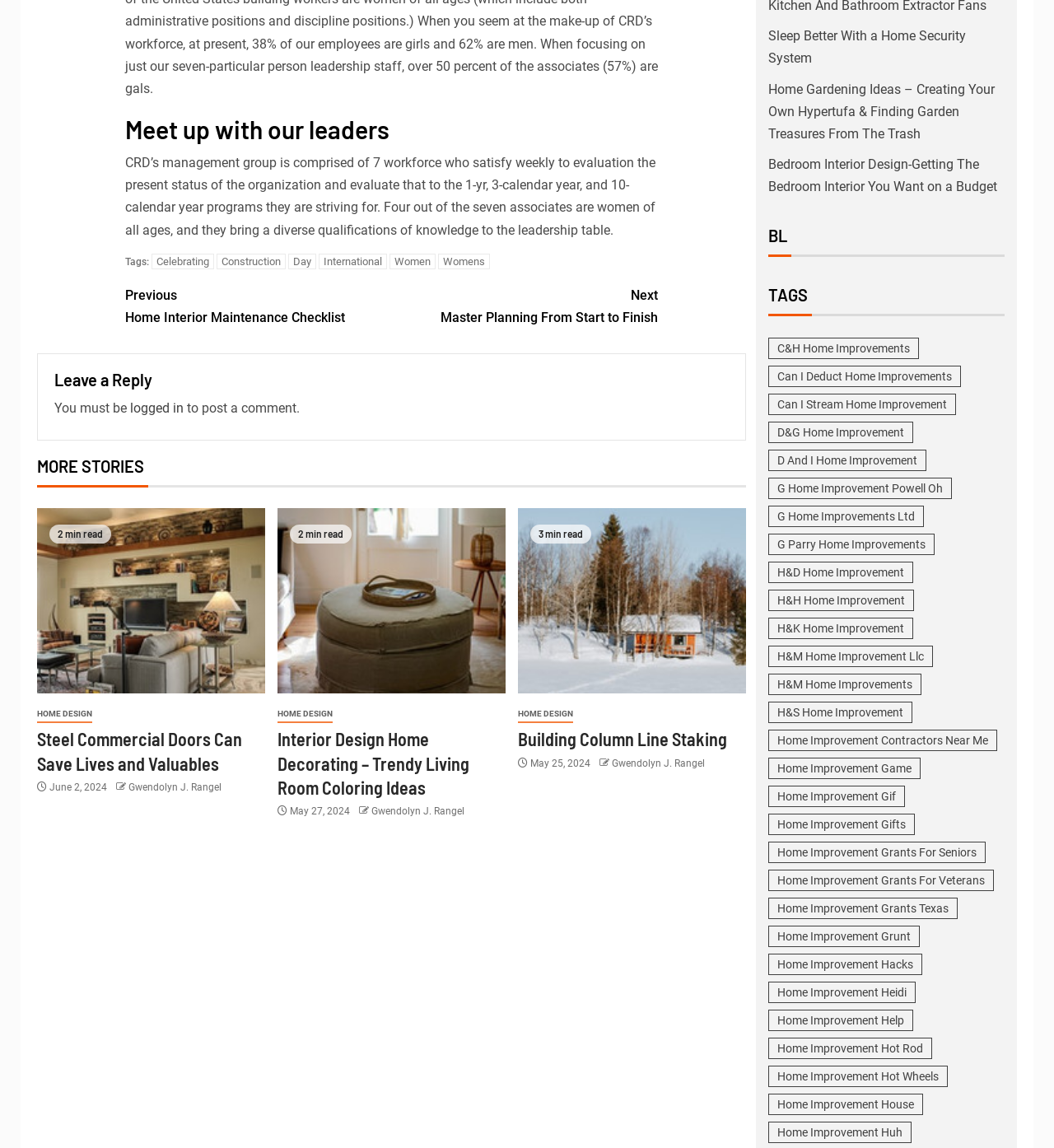Locate the bounding box coordinates of the element that should be clicked to execute the following instruction: "Read more about 'Steel Commercial Doors Can Save Lives and Valuables'".

[0.035, 0.634, 0.23, 0.674]